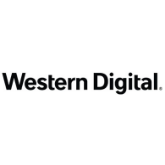What is Western Digital recognized for?
Using the visual information, answer the question in a single word or phrase.

Innovative storage solutions